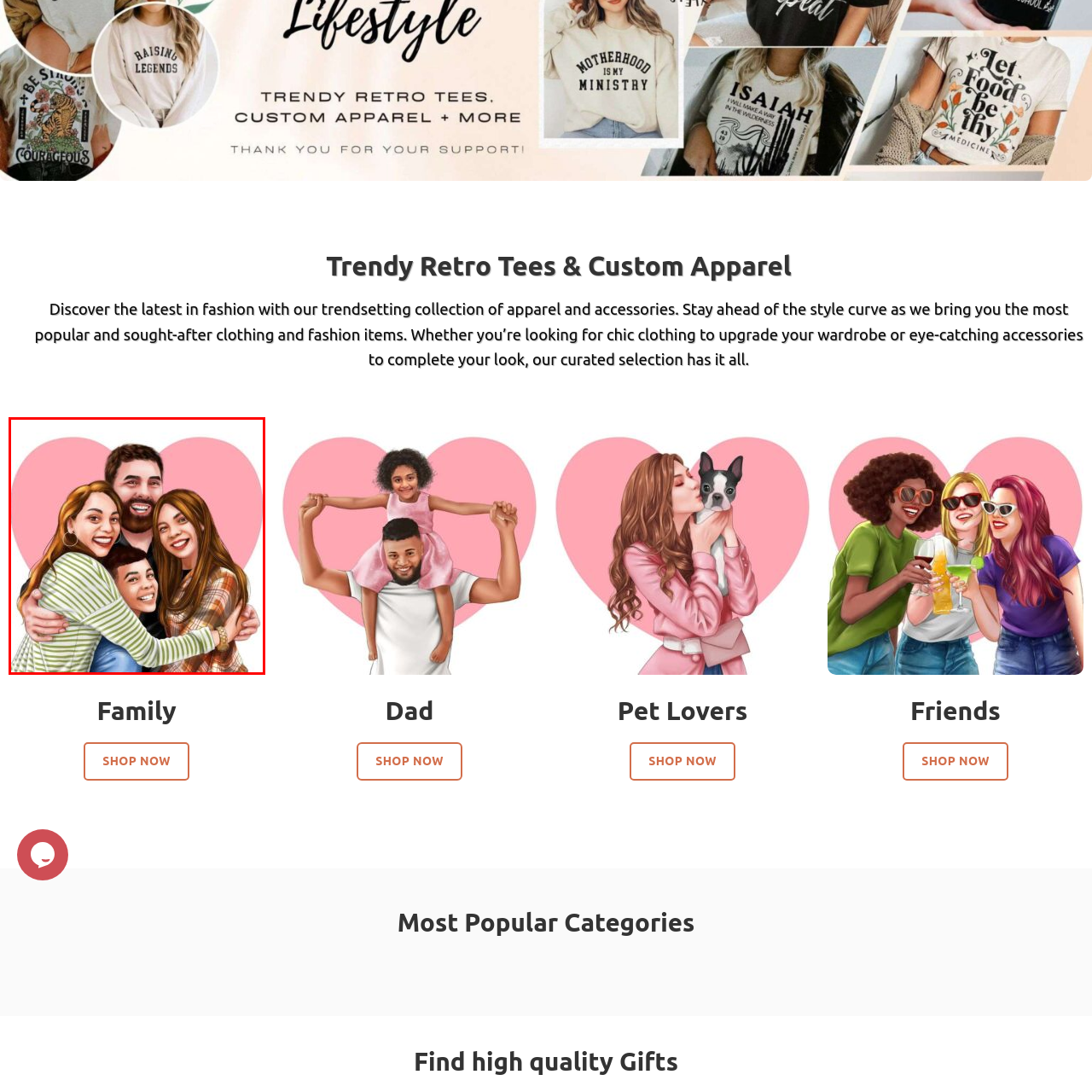How many individuals are featured in the image?
Direct your attention to the image marked by the red bounding box and answer the question with a single word or phrase.

Four